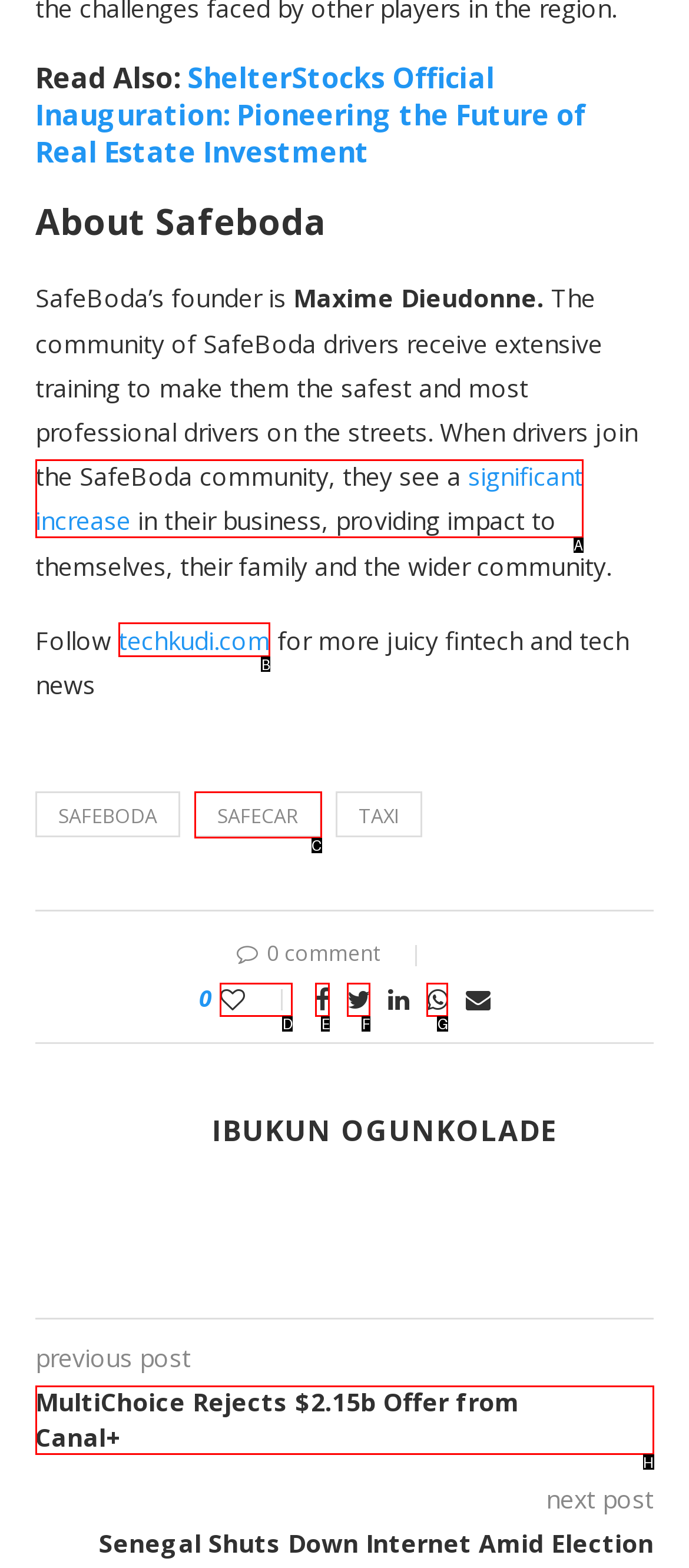Tell me which one HTML element I should click to complete the following task: Follow techkudi.com for more fintech and tech news Answer with the option's letter from the given choices directly.

B